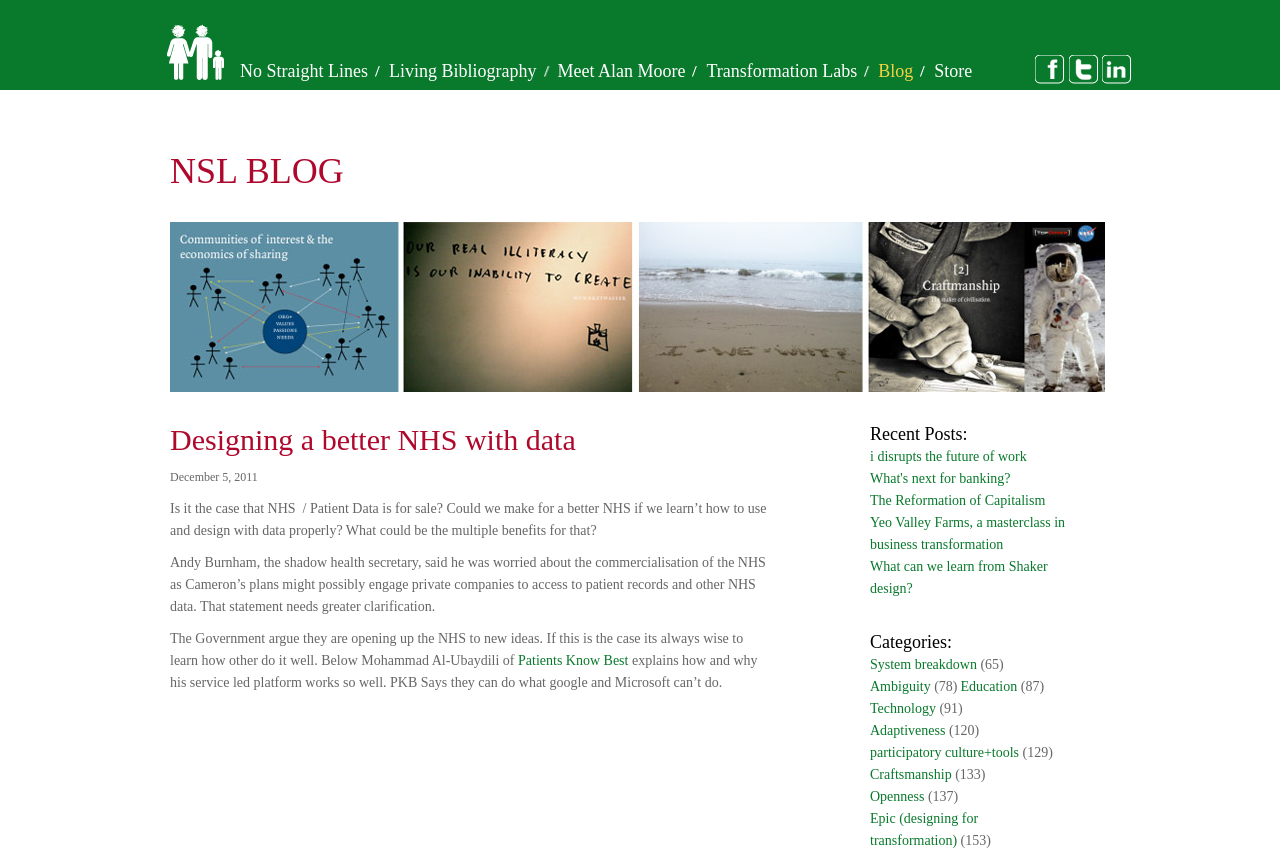How many categories are listed on the webpage?
Provide a detailed and well-explained answer to the question.

I found the answer by counting the number of links under the 'Categories:' heading, which are 'System breakdown', 'Ambiguity', 'Education', 'Technology', 'Adaptiveness', 'participatory culture+tools', 'Craftsmanship', 'Openness', and 'Epic (designing for transformation)'.